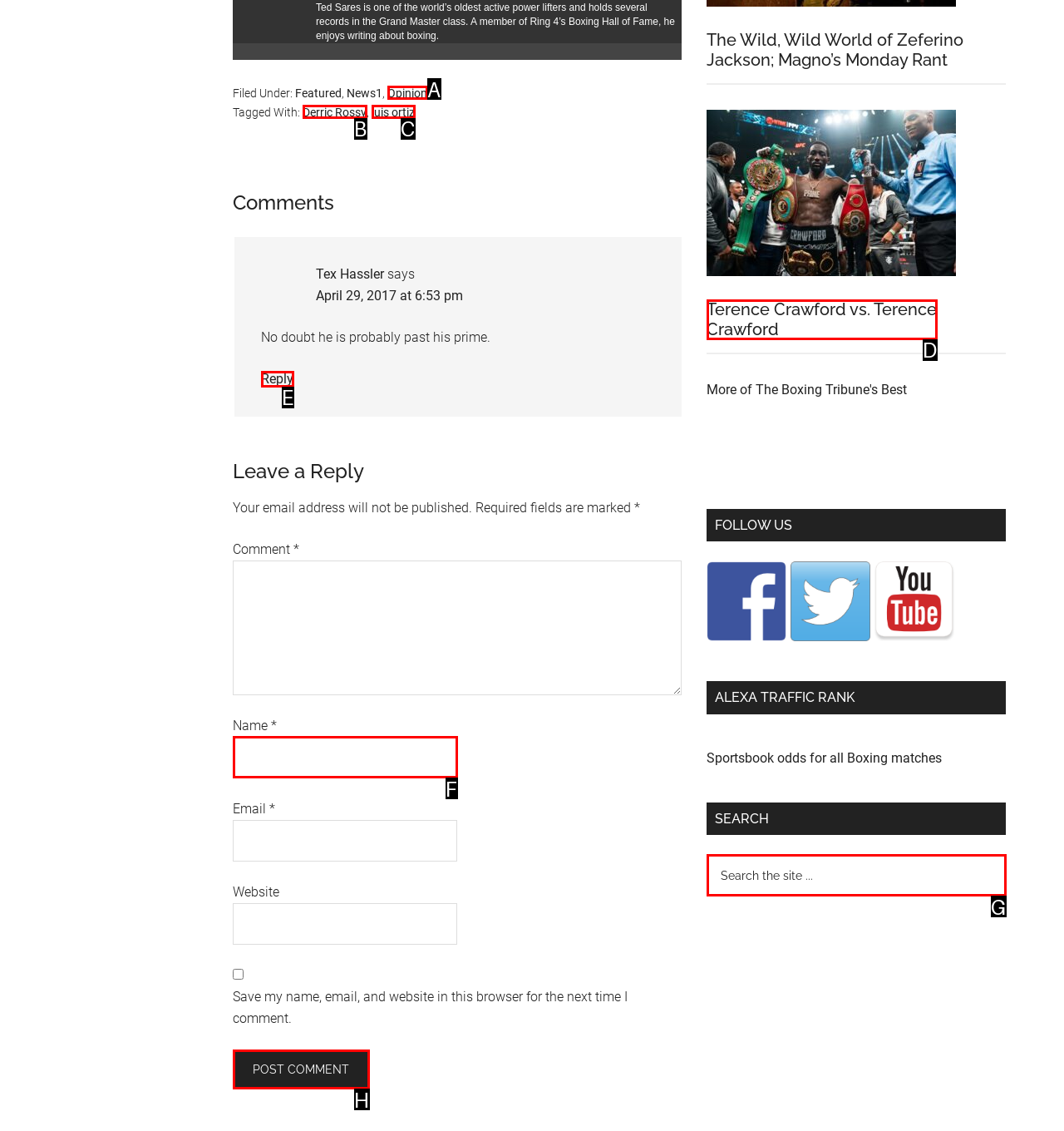Specify which element within the red bounding boxes should be clicked for this task: Click the 'Post Comment' button Respond with the letter of the correct option.

H